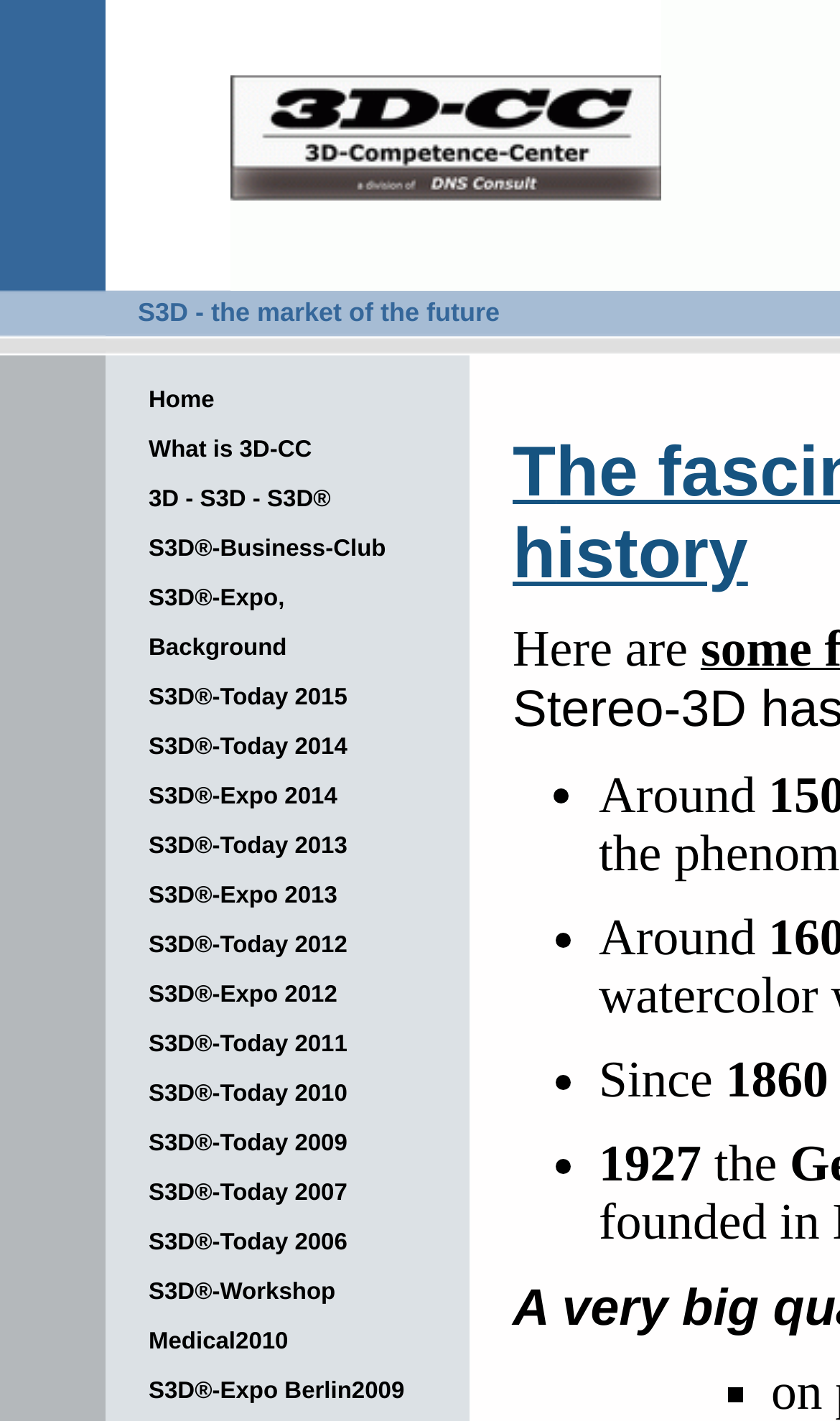Respond to the following question using a concise word or phrase: 
How many links are there in the main menu?

11